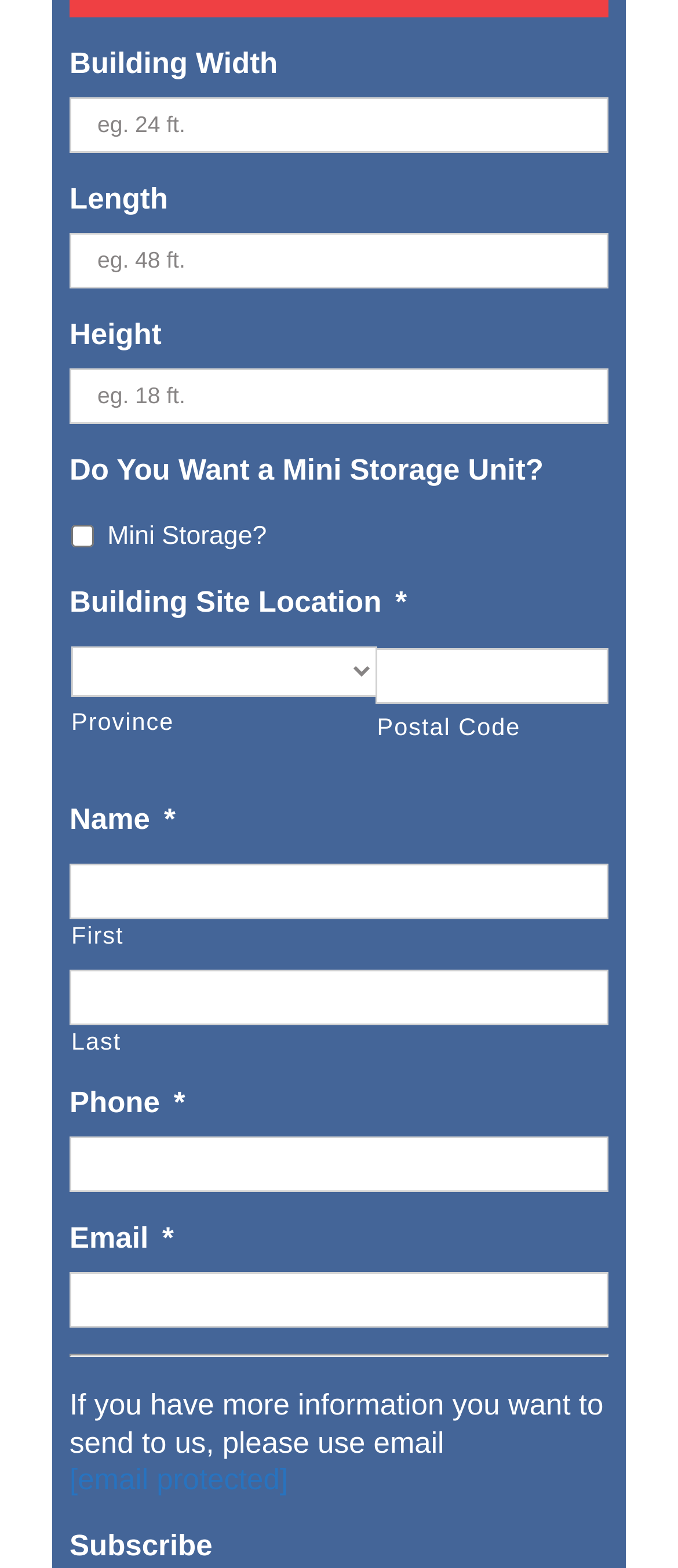Please determine the bounding box coordinates of the element to click in order to execute the following instruction: "Send email to the protected email address". The coordinates should be four float numbers between 0 and 1, specified as [left, top, right, bottom].

[0.103, 0.933, 0.425, 0.954]